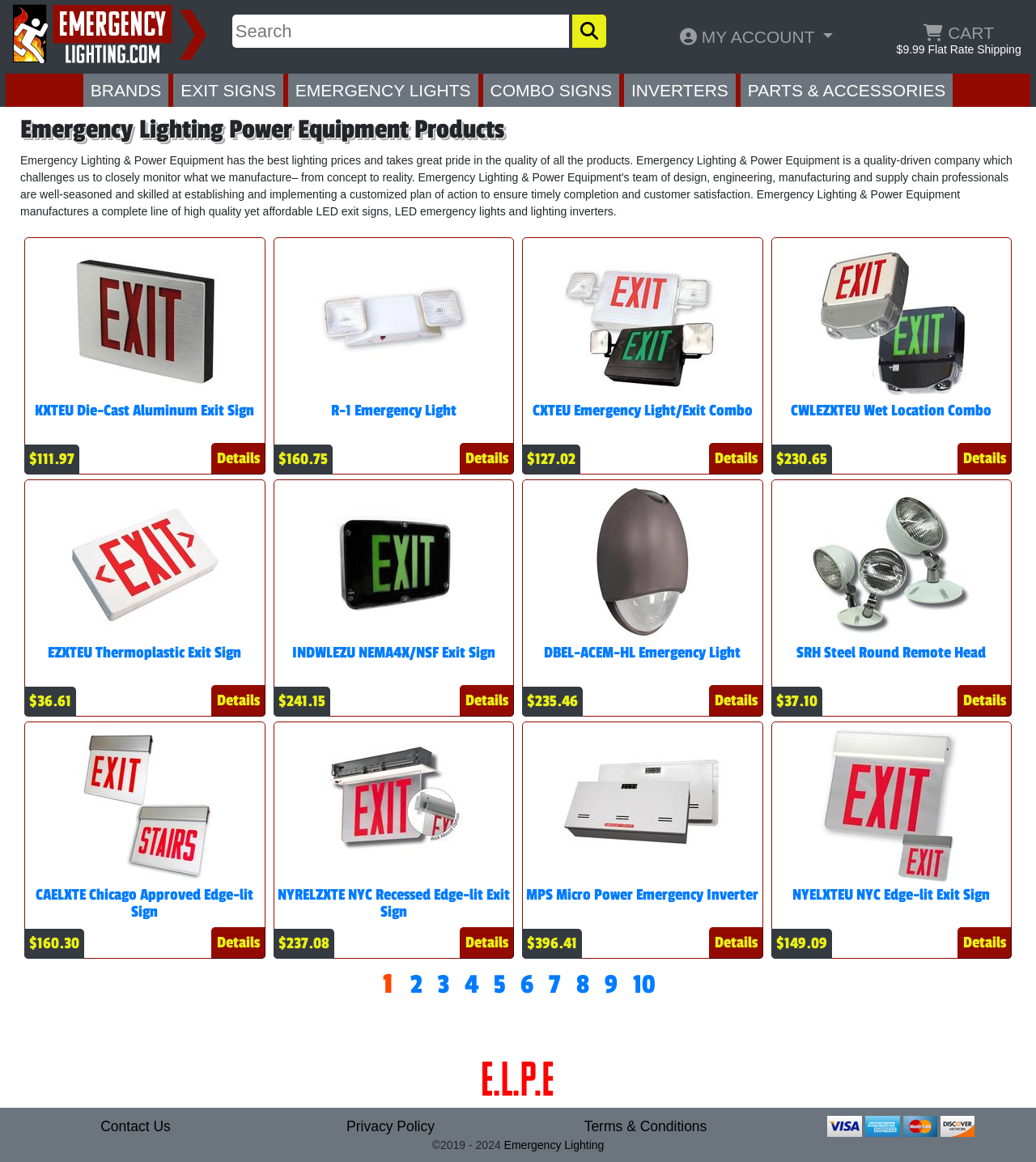Please identify the bounding box coordinates of the area that needs to be clicked to follow this instruction: "View details of KXTEU3-R-B-A Exit Sign".

[0.204, 0.381, 0.256, 0.408]